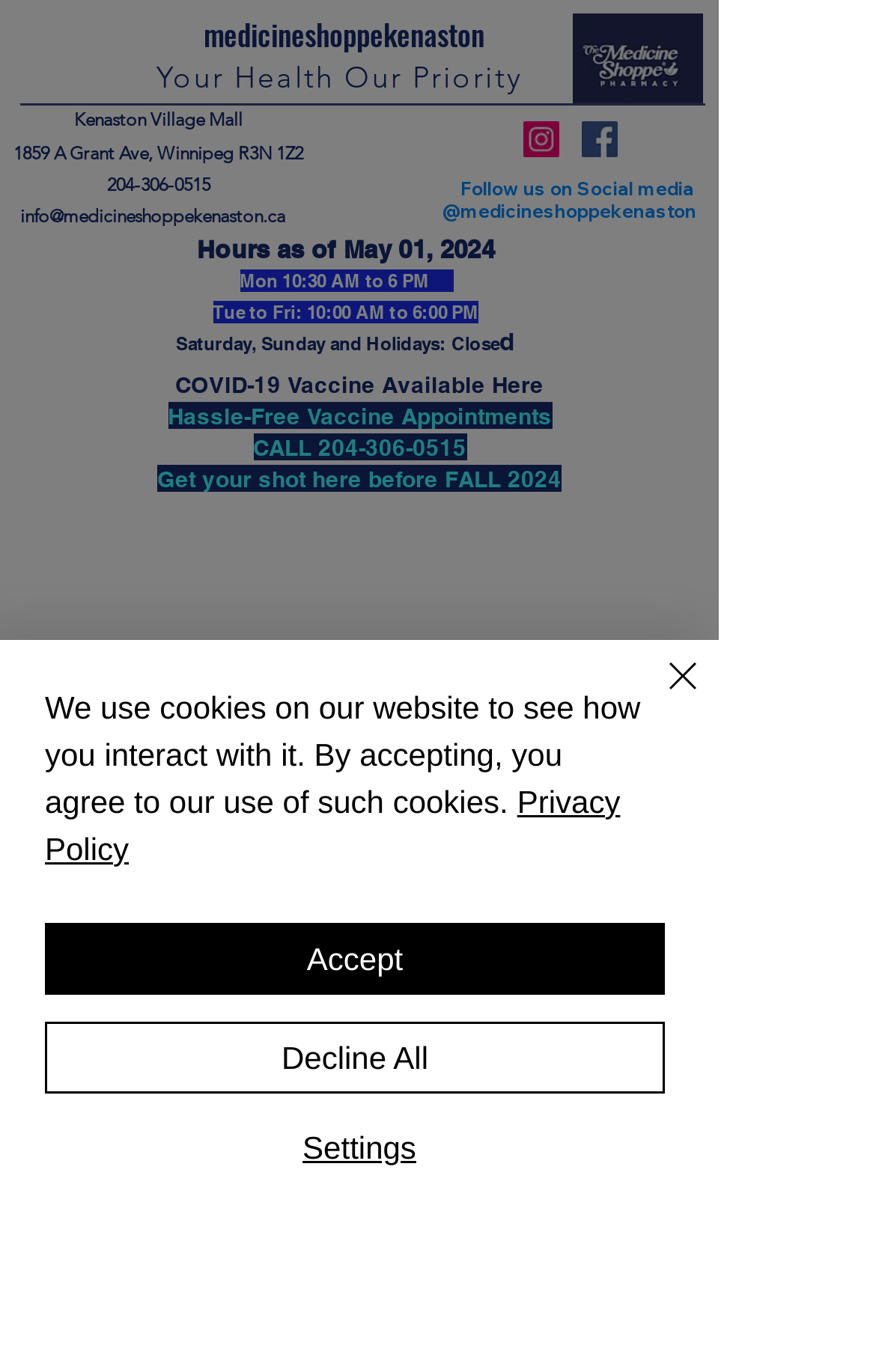Calculate the bounding box coordinates of the UI element given the description: "ㅤㅤNot Nowㅤㅤ".

[0.295, 0.797, 0.525, 0.843]